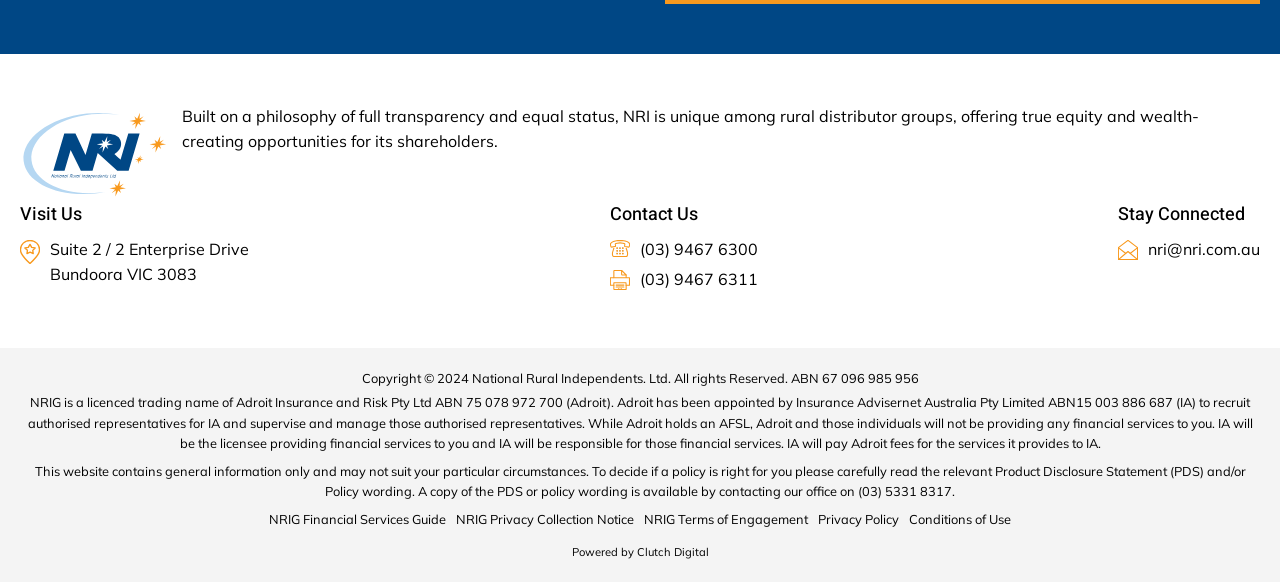Locate the bounding box coordinates of the clickable region necessary to complete the following instruction: "Read NRIG Financial Services Guide". Provide the coordinates in the format of four float numbers between 0 and 1, i.e., [left, top, right, bottom].

[0.21, 0.874, 0.348, 0.909]